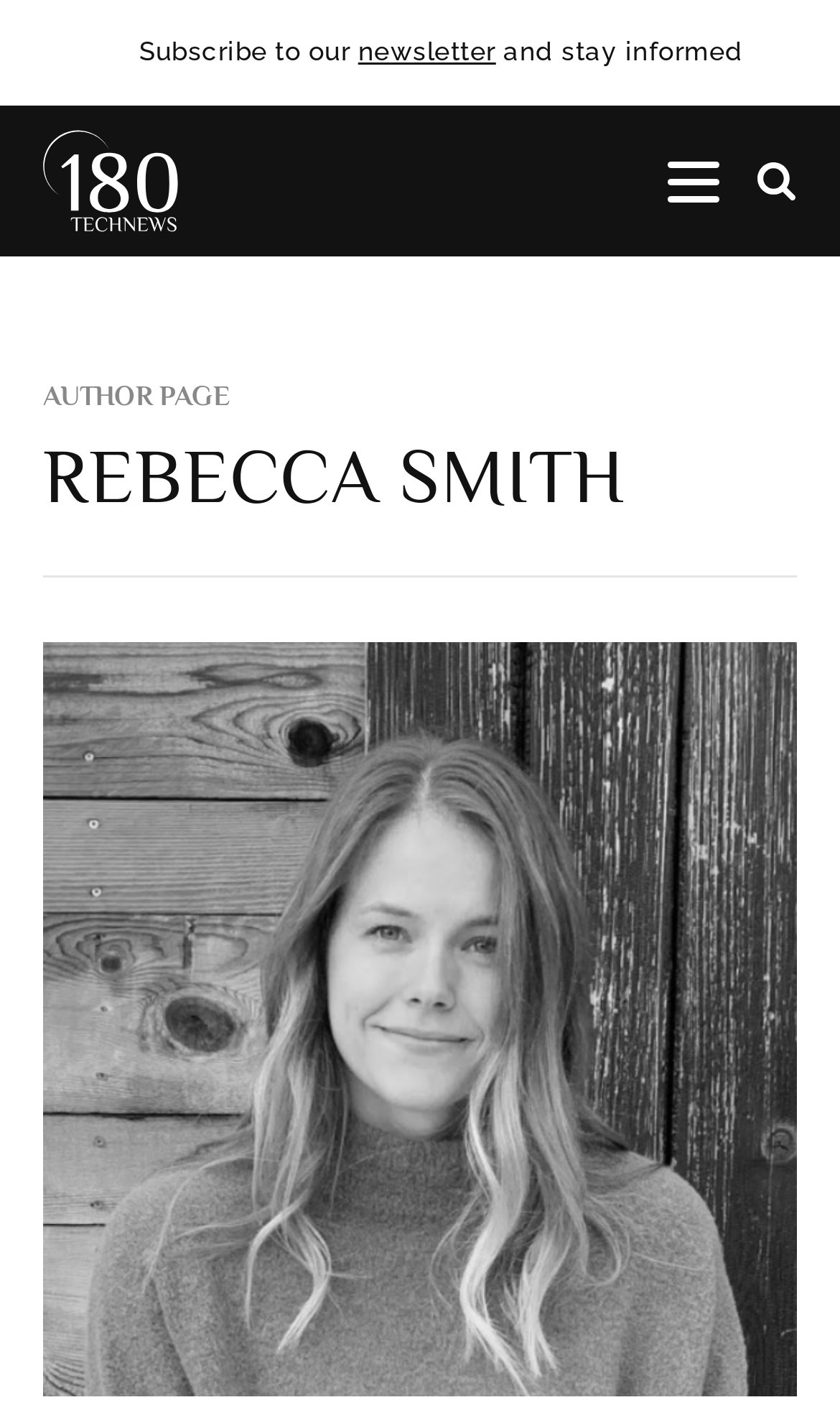With reference to the screenshot, provide a detailed response to the question below:
What is the author's name?

The author's name can be found in the heading element, which is 'REBECCA SMITH', located at the top of the page.